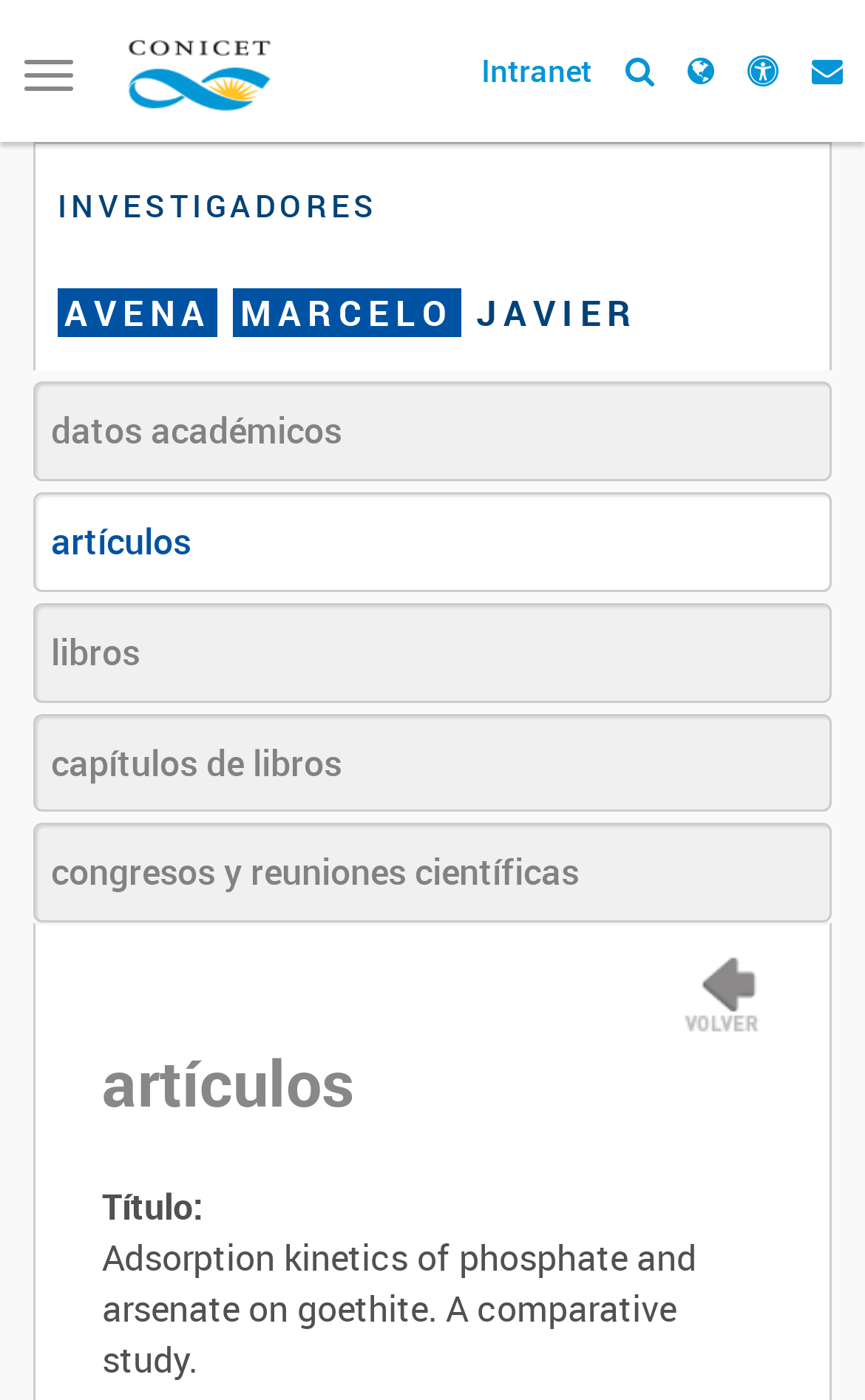Please provide a short answer using a single word or phrase for the question:
What is the title of the research paper?

Adsorption kinetics of phosphate and arsenate on goethite. A comparative study.